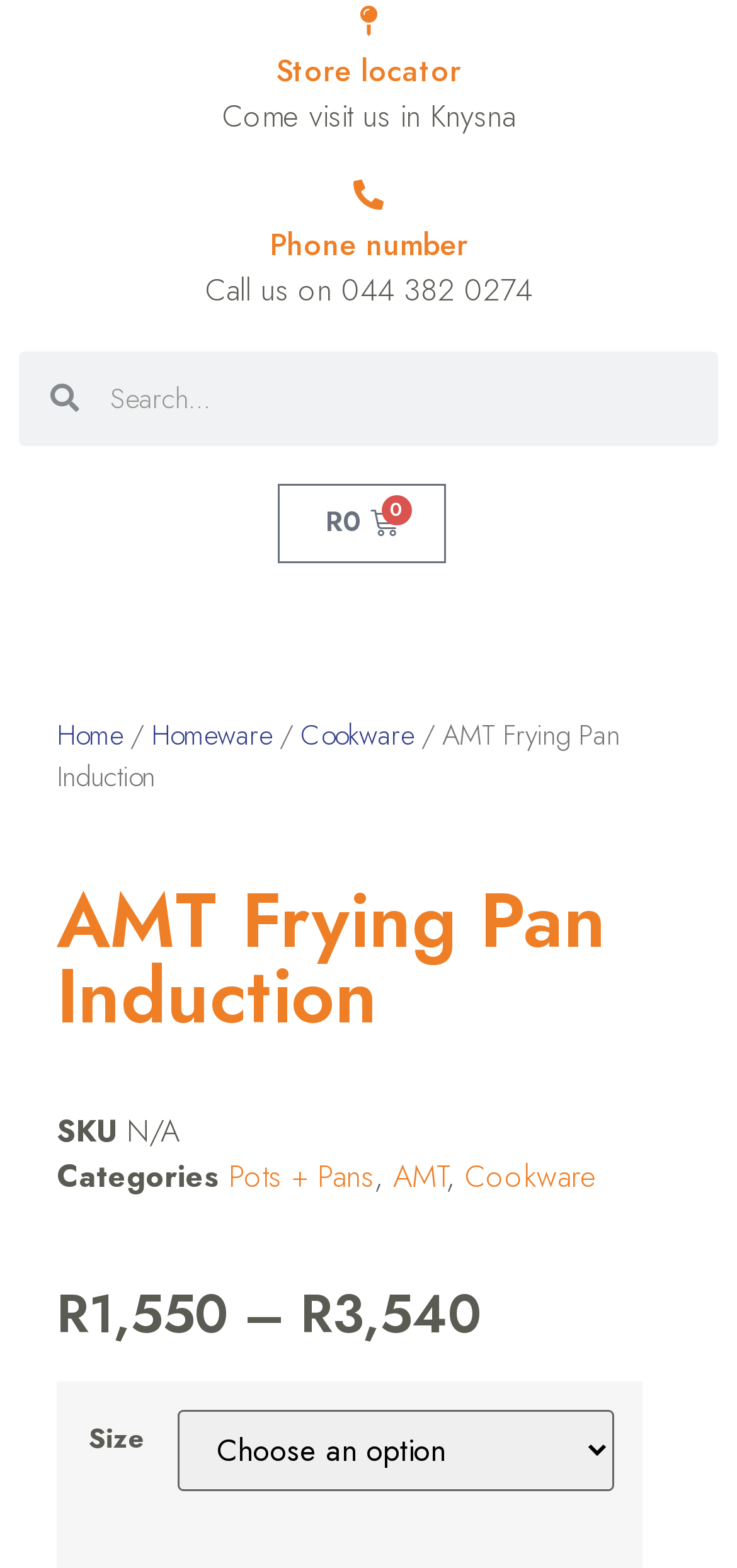Using the element description: "parent_node: Search name="s" placeholder="Search..."", determine the bounding box coordinates. The coordinates should be in the format [left, top, right, bottom], with values between 0 and 1.

[0.107, 0.224, 0.974, 0.284]